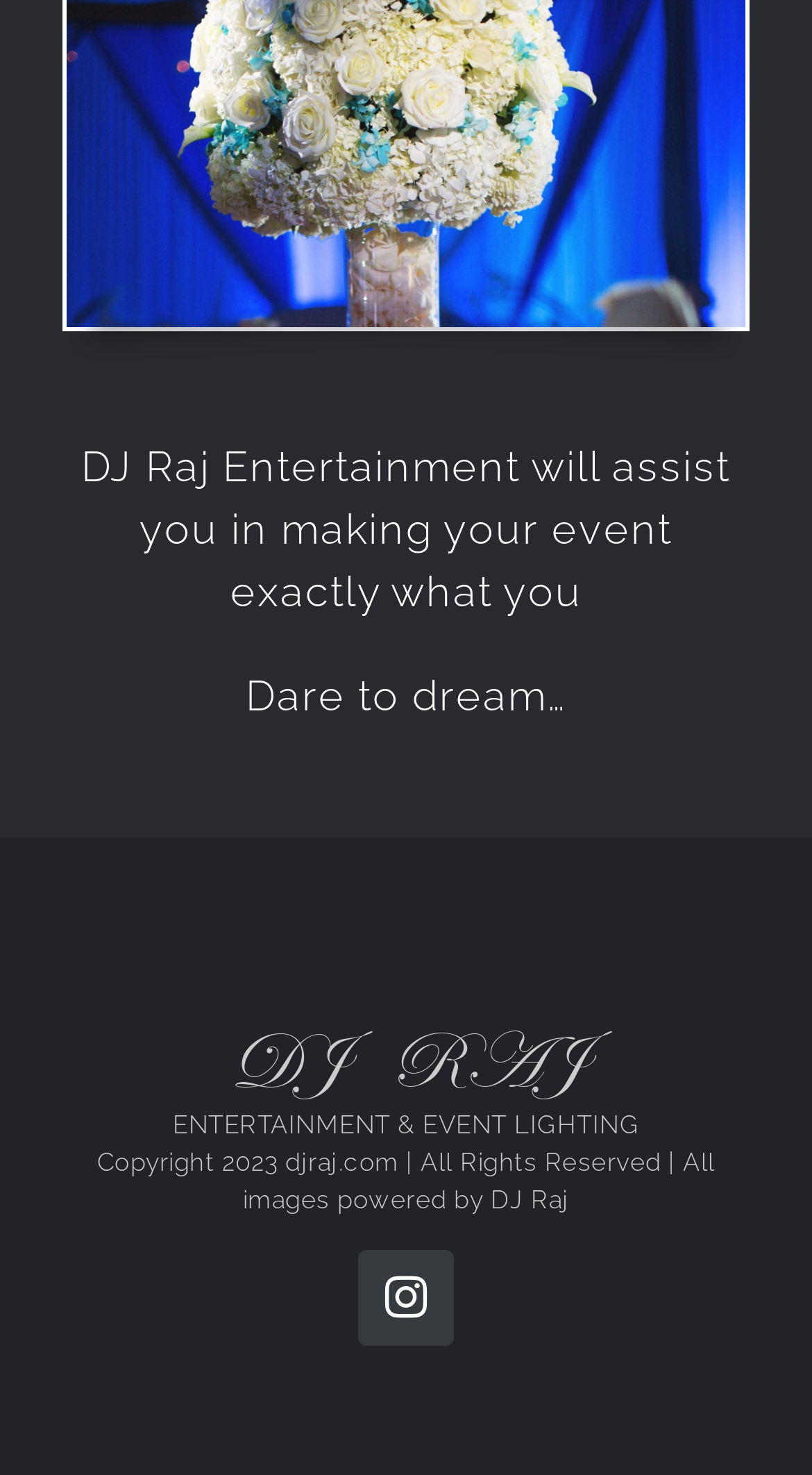Based on the image, please respond to the question with as much detail as possible:
What is the domain name of the website?

The domain name of the website can be found in the StaticText element with the text 'Copyright 2023 djraj.com | All Rights Reserved | All images powered by' located at the bottom of the webpage, which indicates that the domain name of the website is djraj.com.